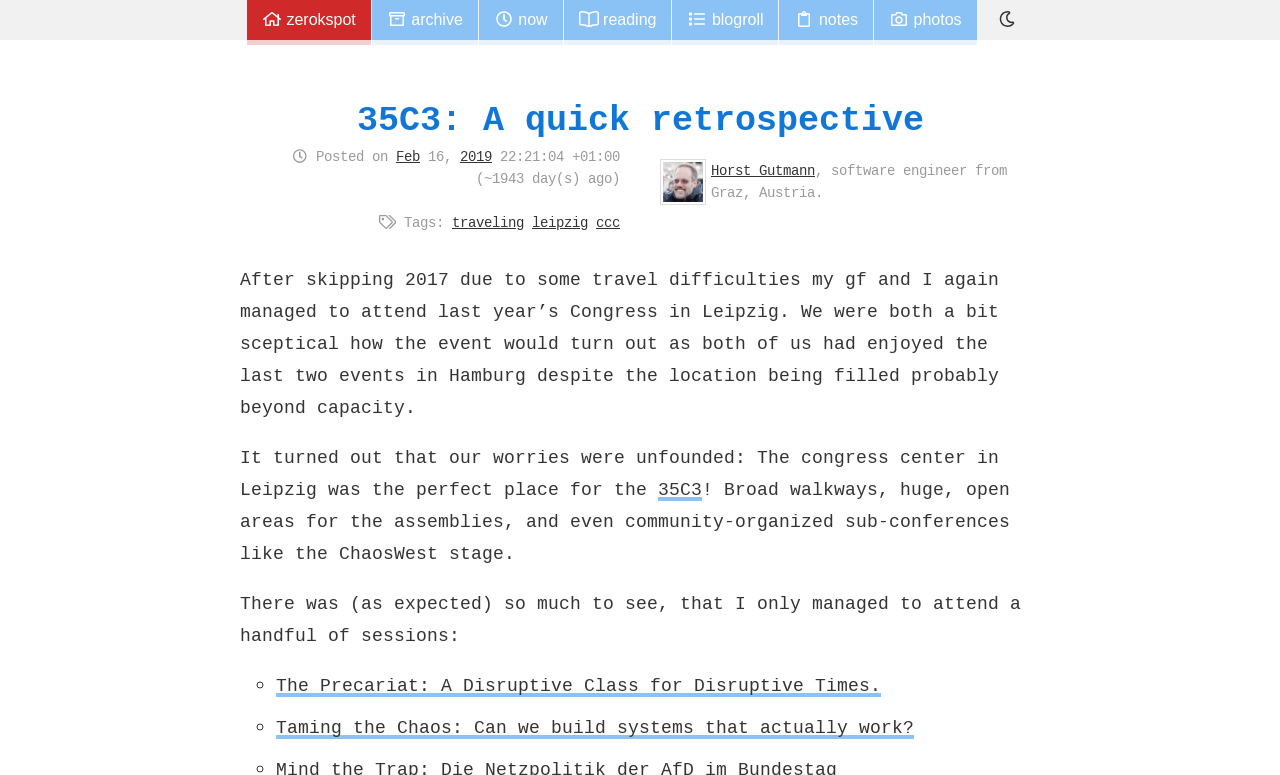Please respond to the question with a concise word or phrase:
How many sessions did the author attend?

a handful